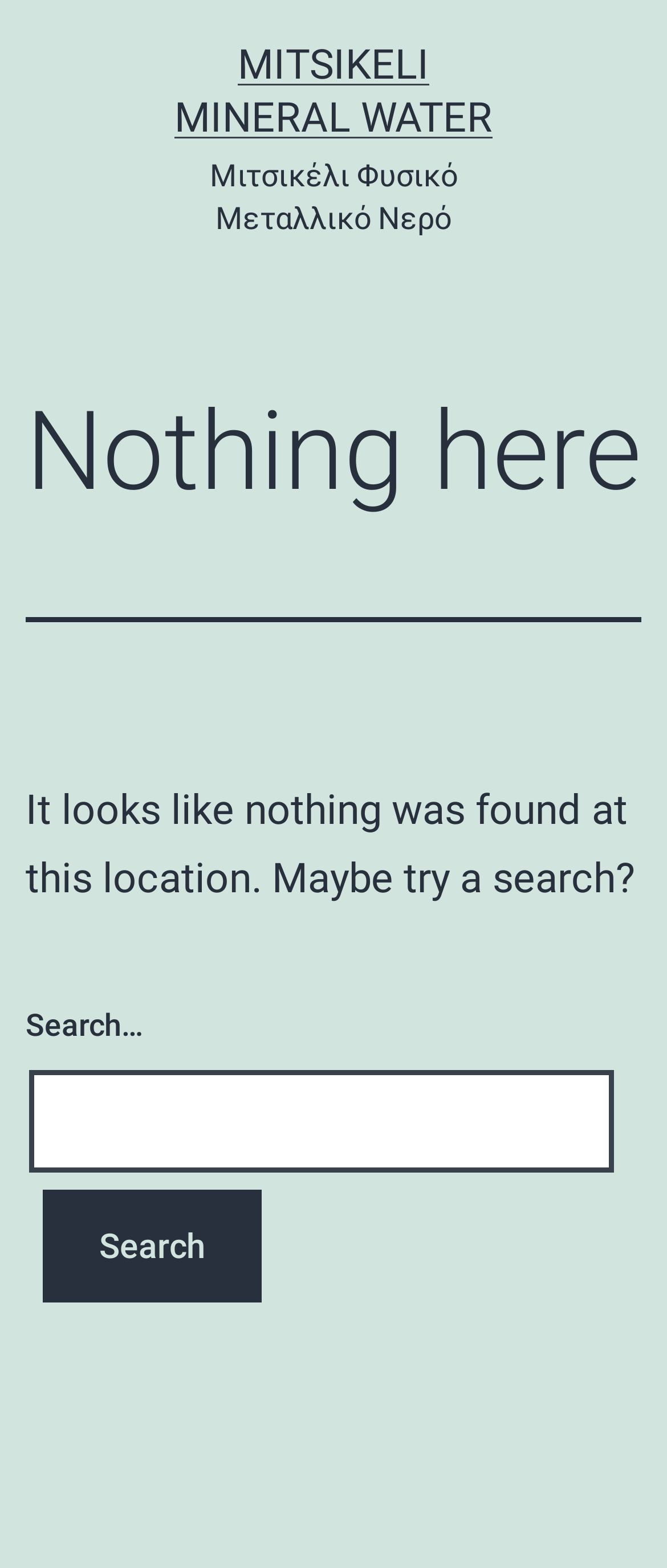Using the details in the image, give a detailed response to the question below:
What is the purpose of the search box?

The search box is located below the 'Nothing here' heading, and it has a placeholder text 'Search…'. This suggests that the search box is intended for users to search for something, possibly related to Mitsikeli Mineral Water.